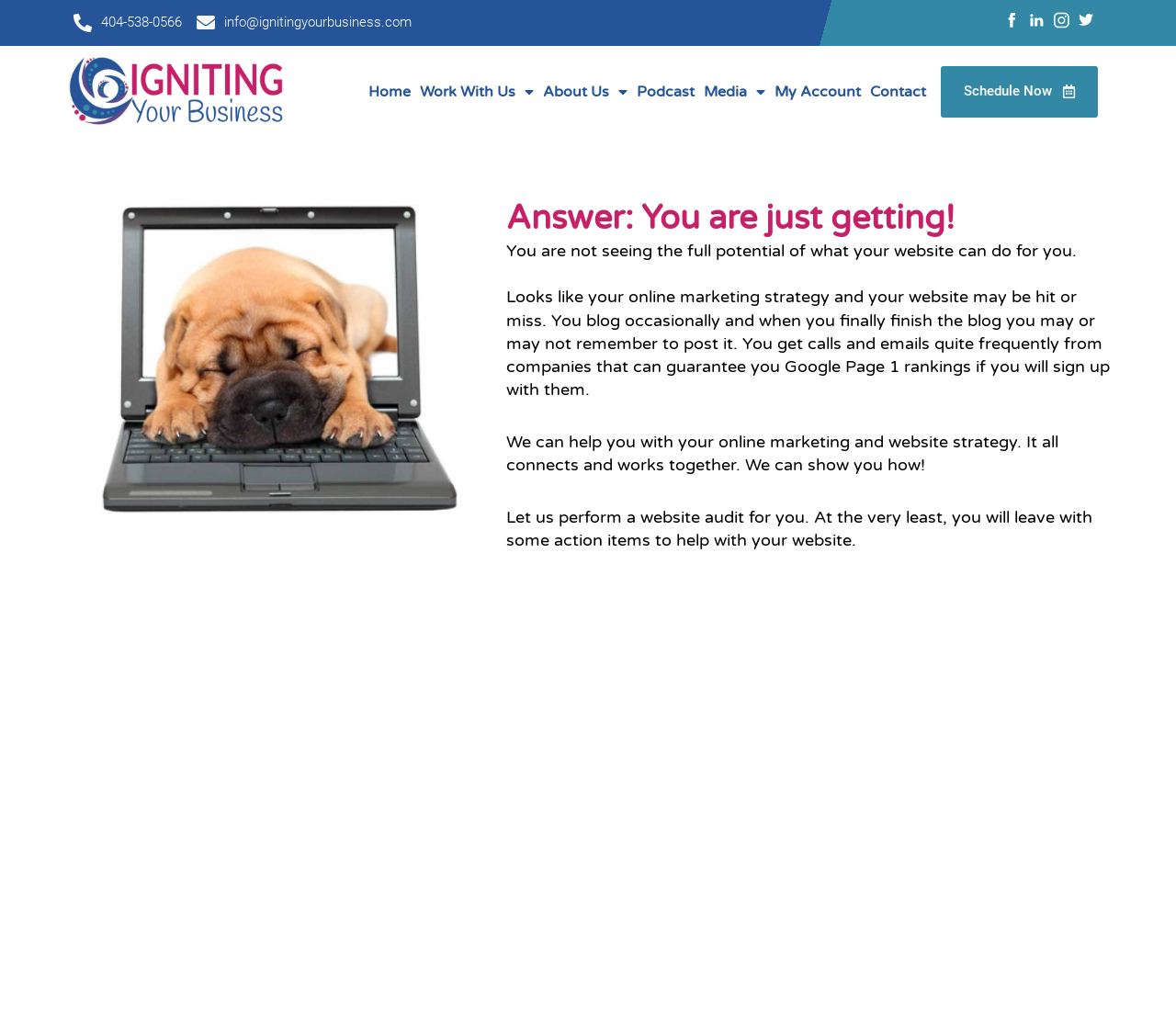Please predict the bounding box coordinates of the element's region where a click is necessary to complete the following instruction: "Schedule now". The coordinates should be represented by four float numbers between 0 and 1, i.e., [left, top, right, bottom].

[0.8, 0.065, 0.934, 0.116]